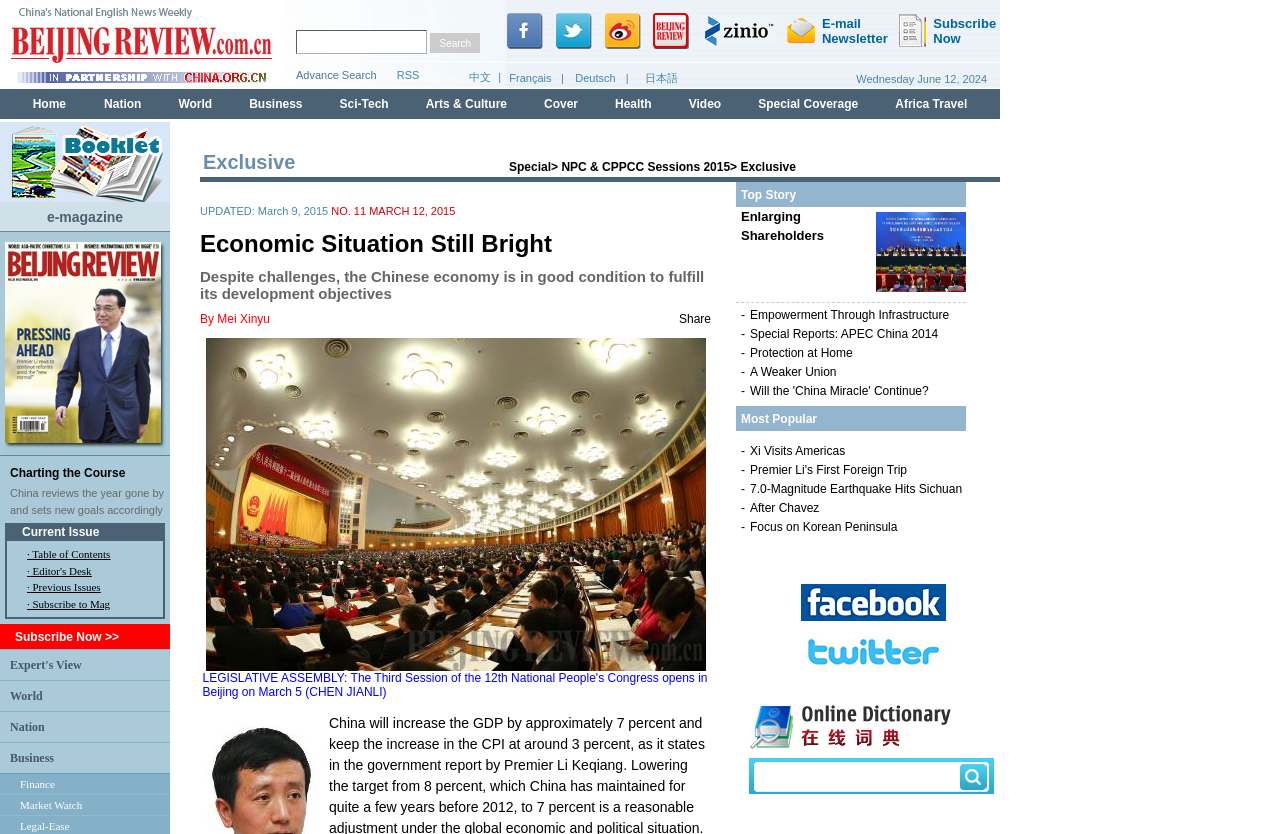Look at the image and give a detailed response to the following question: What is the purpose of the 'Subscribe Now' button?

The 'Subscribe Now' button is located in a gridcell with bounding box coordinates [0.0, 0.748, 0.133, 0.778], and its purpose is to allow users to subscribe to the magazine.